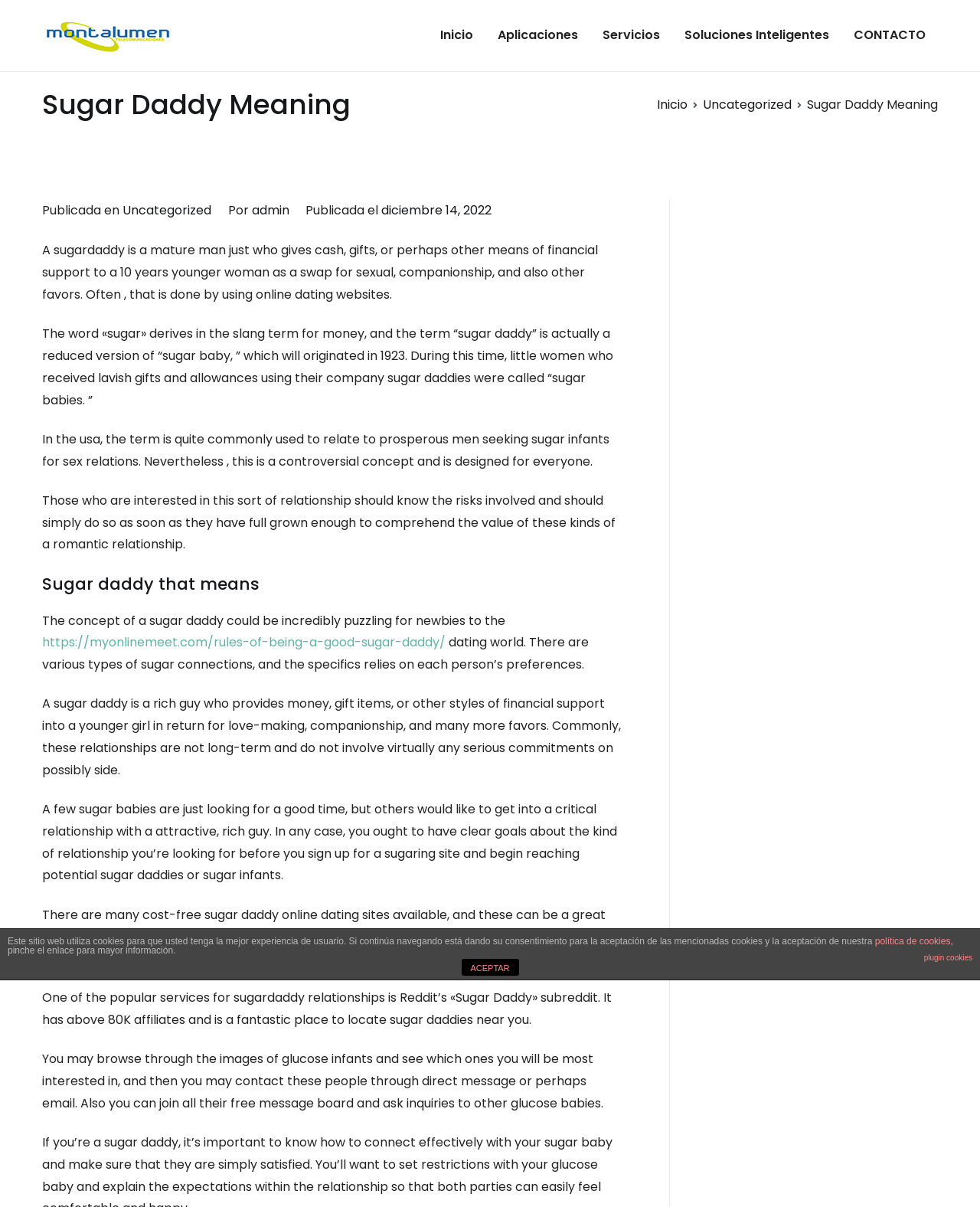Please identify the coordinates of the bounding box for the clickable region that will accomplish this instruction: "Click the 'Aplicaciones' link".

[0.508, 0.02, 0.59, 0.039]